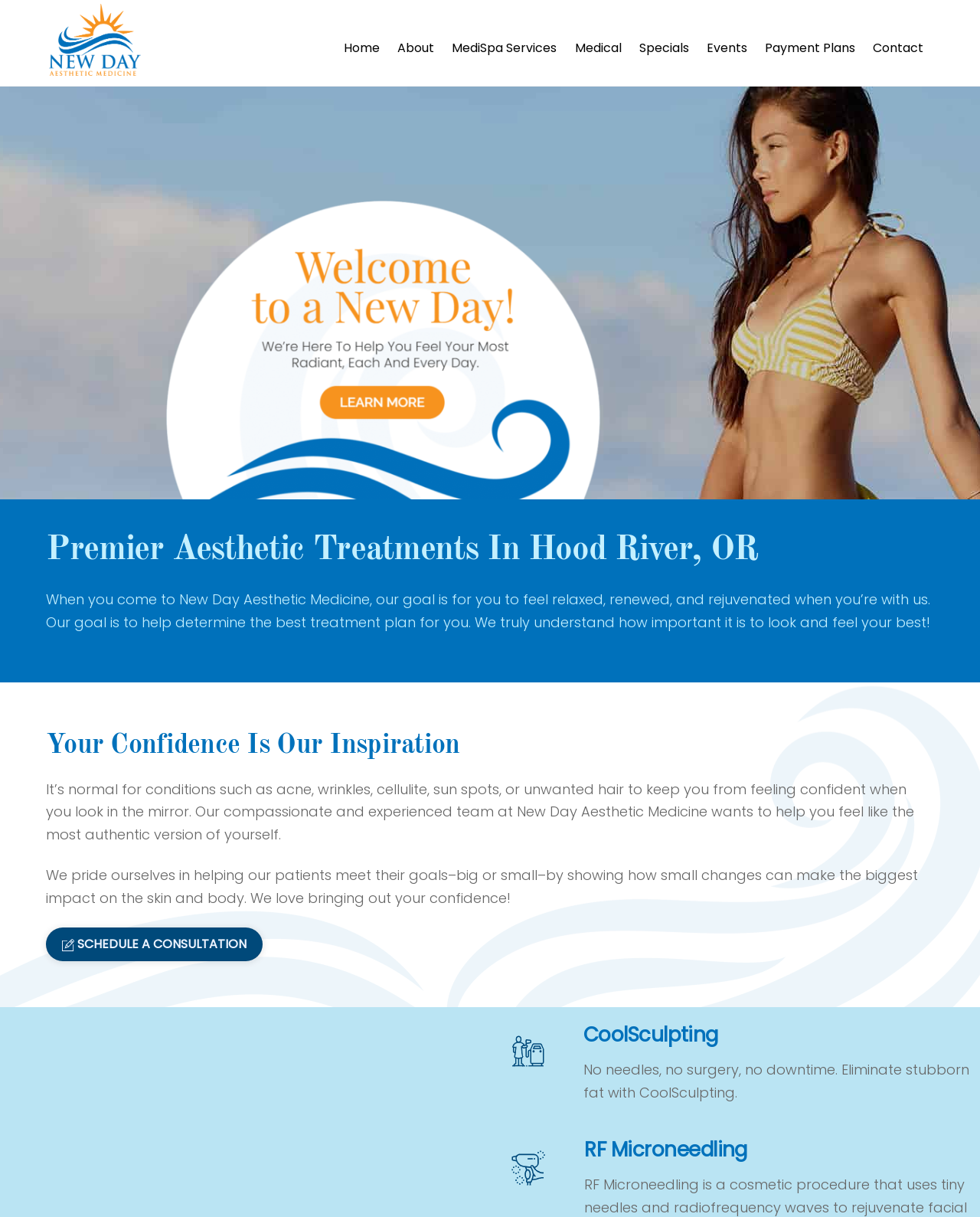What is CoolSculpting?
With the help of the image, please provide a detailed response to the question.

I found the answer by looking at the section of the webpage that describes CoolSculpting. The text states that CoolSculpting is a treatment that eliminates stubborn fat with no needles, no surgery, and no downtime.